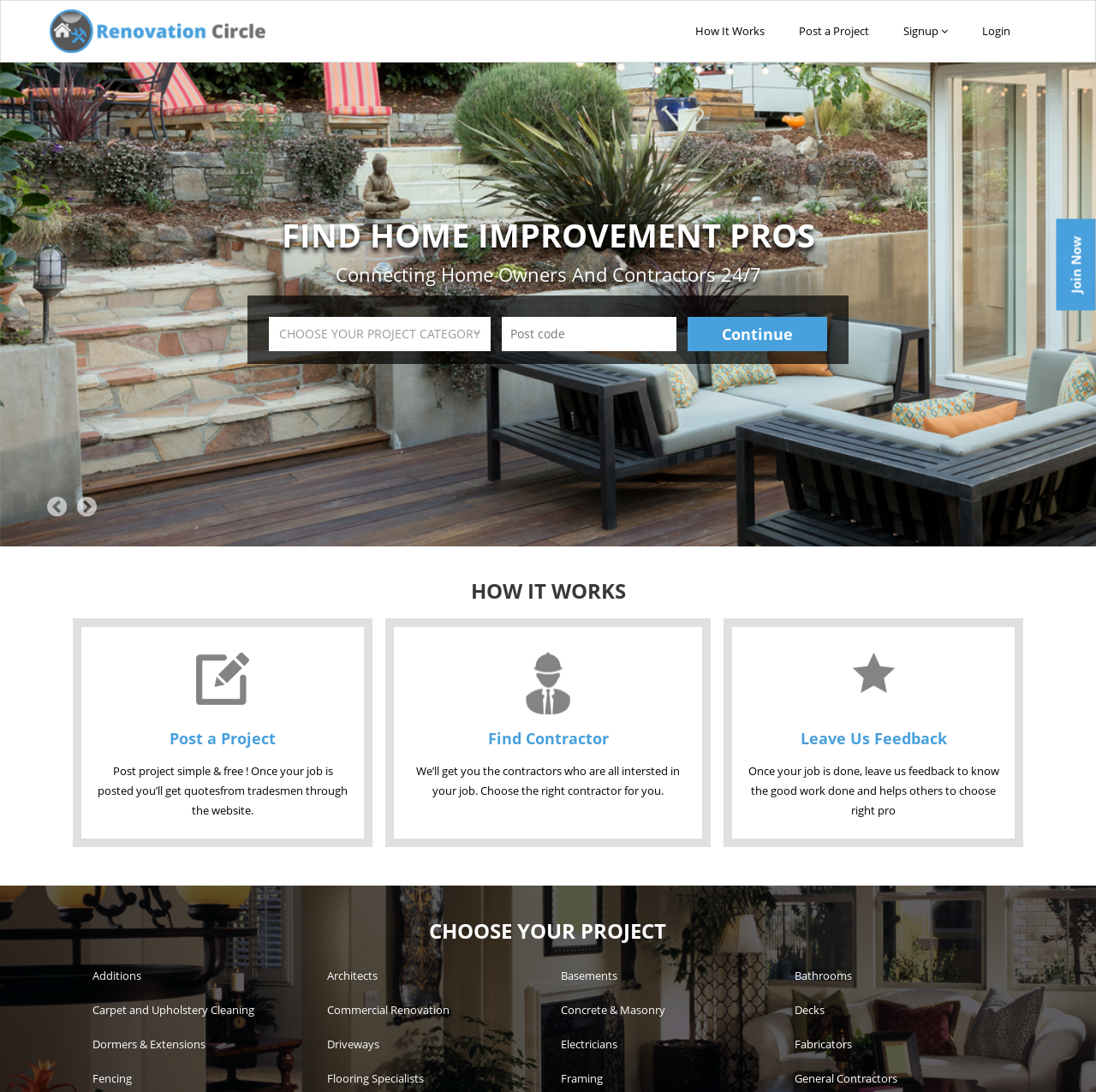What is the main purpose of this website?
Can you provide an in-depth and detailed response to the question?

Based on the webpage's content, it appears that the main purpose of this website is to connect homeowners with contractors. The website allows homeowners to post their projects and get connected with contractors who are interested in their job.